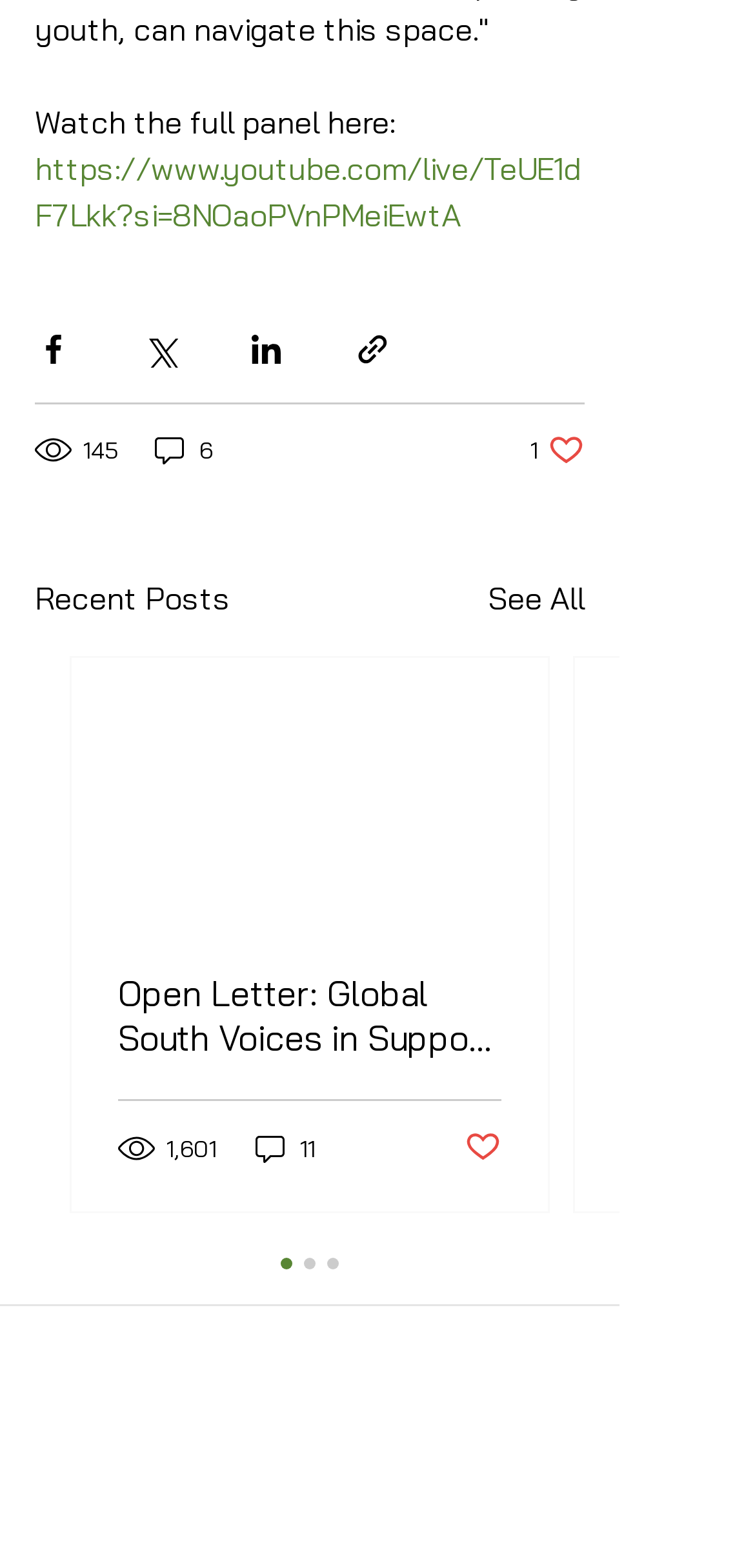How many views does the post have?
Could you please answer the question thoroughly and with as much detail as possible?

The post has 145 views, as indicated by the text '145 views' on the webpage.